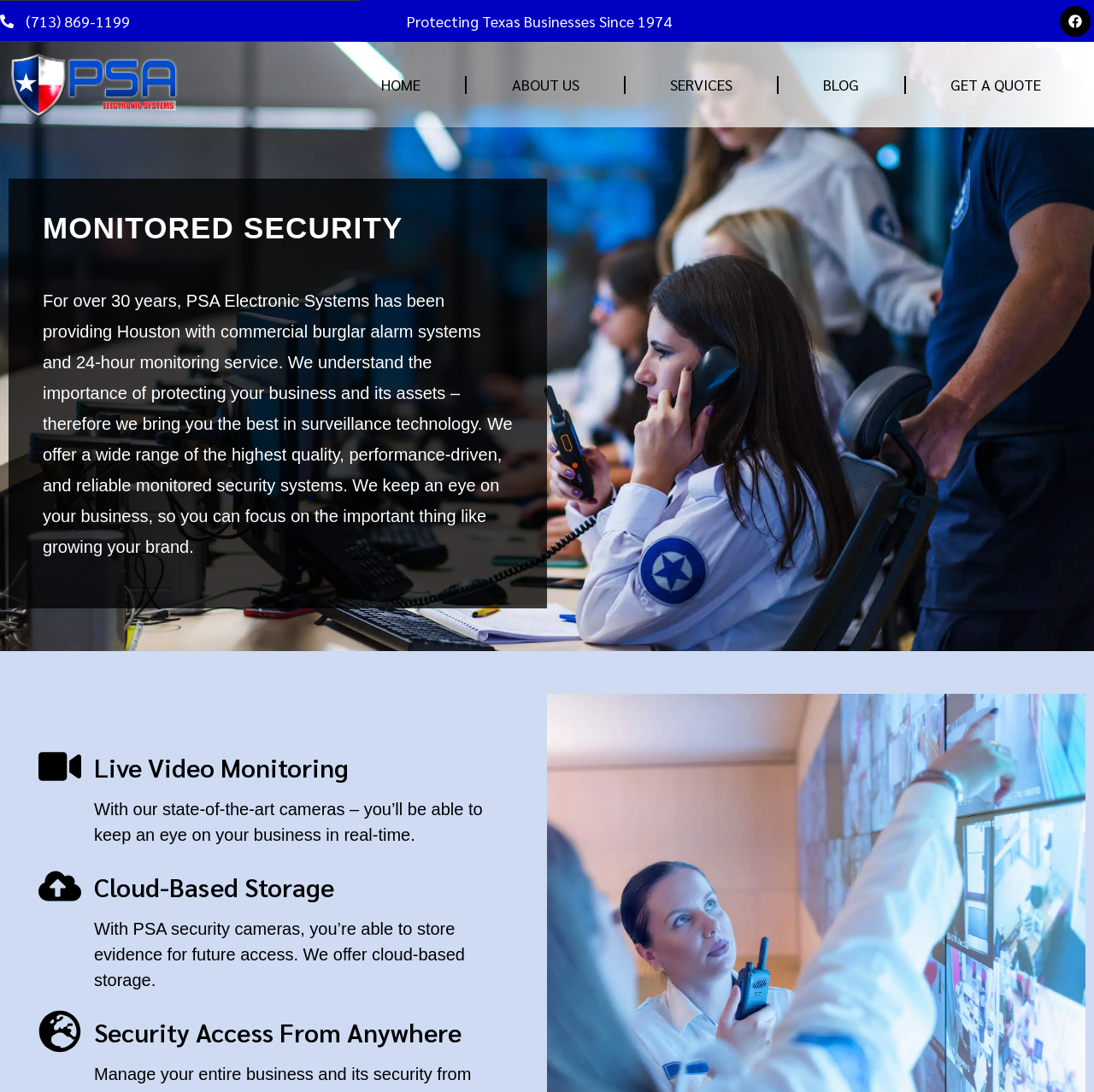Create a detailed description of the webpage's content and layout.

The webpage is about PSA Electronic Systems of Houston, a company that provides commercial burglar alarm systems and 24-hour monitored security services. At the top left, there is a phone number "(713) 869-1199" displayed prominently. Next to it, there is a tagline "Protecting Texas Businesses Since 1974". On the top right, there is a Facebook link with an accompanying Facebook icon.

Below the top section, there is a navigation menu with five links: "HOME", "ABOUT US", "SERVICES", "BLOG", and "GET A QUOTE". These links are evenly spaced and take up the entire width of the page.

The main content of the page is divided into sections. The first section is headed by "MONITORED SECURITY" and provides an overview of the company's services, including commercial burglar alarm systems and 24-hour monitoring. The text explains the importance of protecting businesses and their assets, and how PSA Electronic Systems provides high-quality surveillance technology.

Below this section, there are three subheadings: "Live Video Monitoring", "Cloud-Based Storage", and "Security Access From Anywhere". Each subheading is accompanied by a brief description of the service, explaining how PSA Electronic Systems' cameras allow real-time monitoring, cloud-based storage for evidence, and secure access from anywhere.